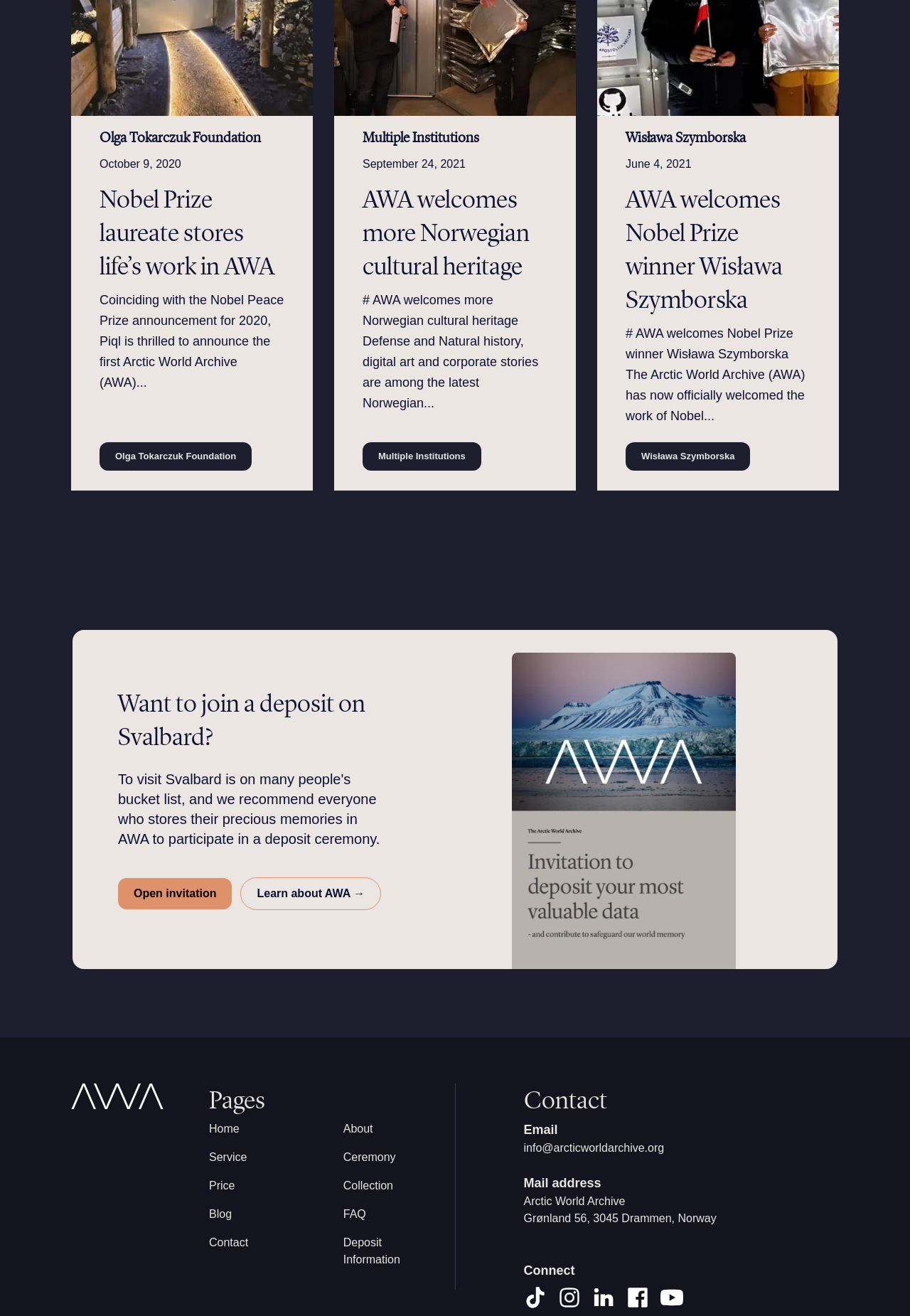Please determine the bounding box coordinates of the area that needs to be clicked to complete this task: 'Go to home page'. The coordinates must be four float numbers between 0 and 1, formatted as [left, top, right, bottom].

[0.078, 0.823, 0.18, 0.843]